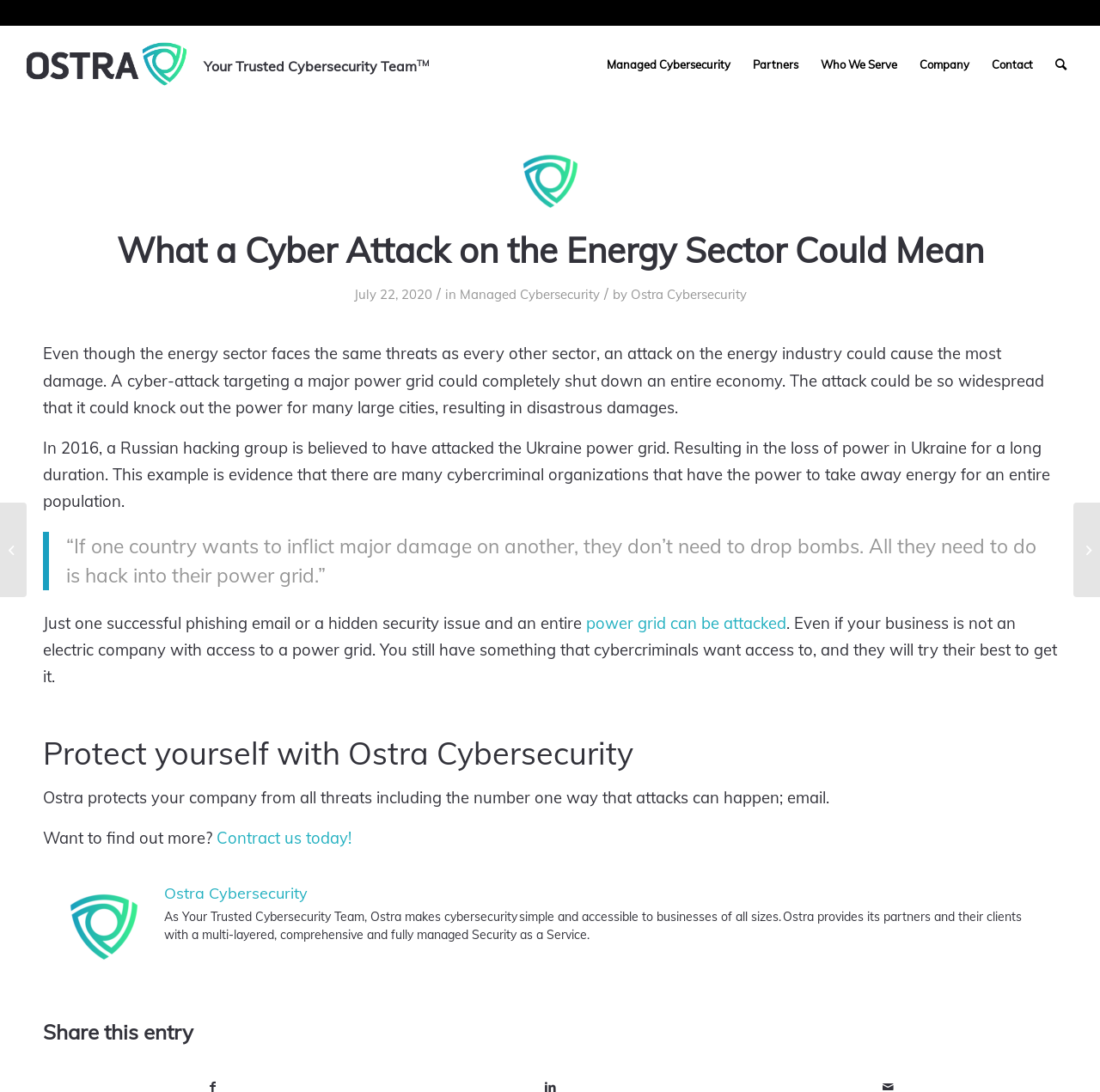Using the format (top-left x, top-left y, bottom-right x, bottom-right y), provide the bounding box coordinates for the described UI element. All values should be floating point numbers between 0 and 1: power grid can be attacked

[0.533, 0.562, 0.715, 0.58]